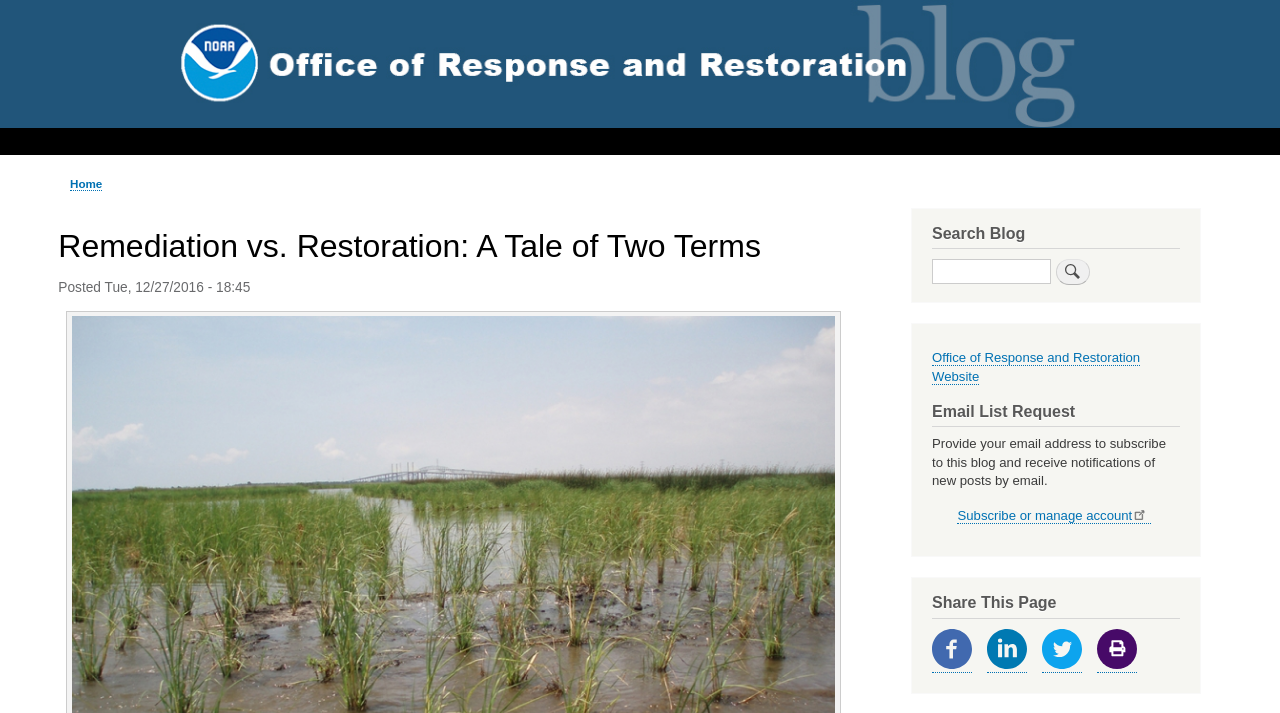Provide a brief response using a word or short phrase to this question:
Where can I find the search function on this webpage?

Top right corner